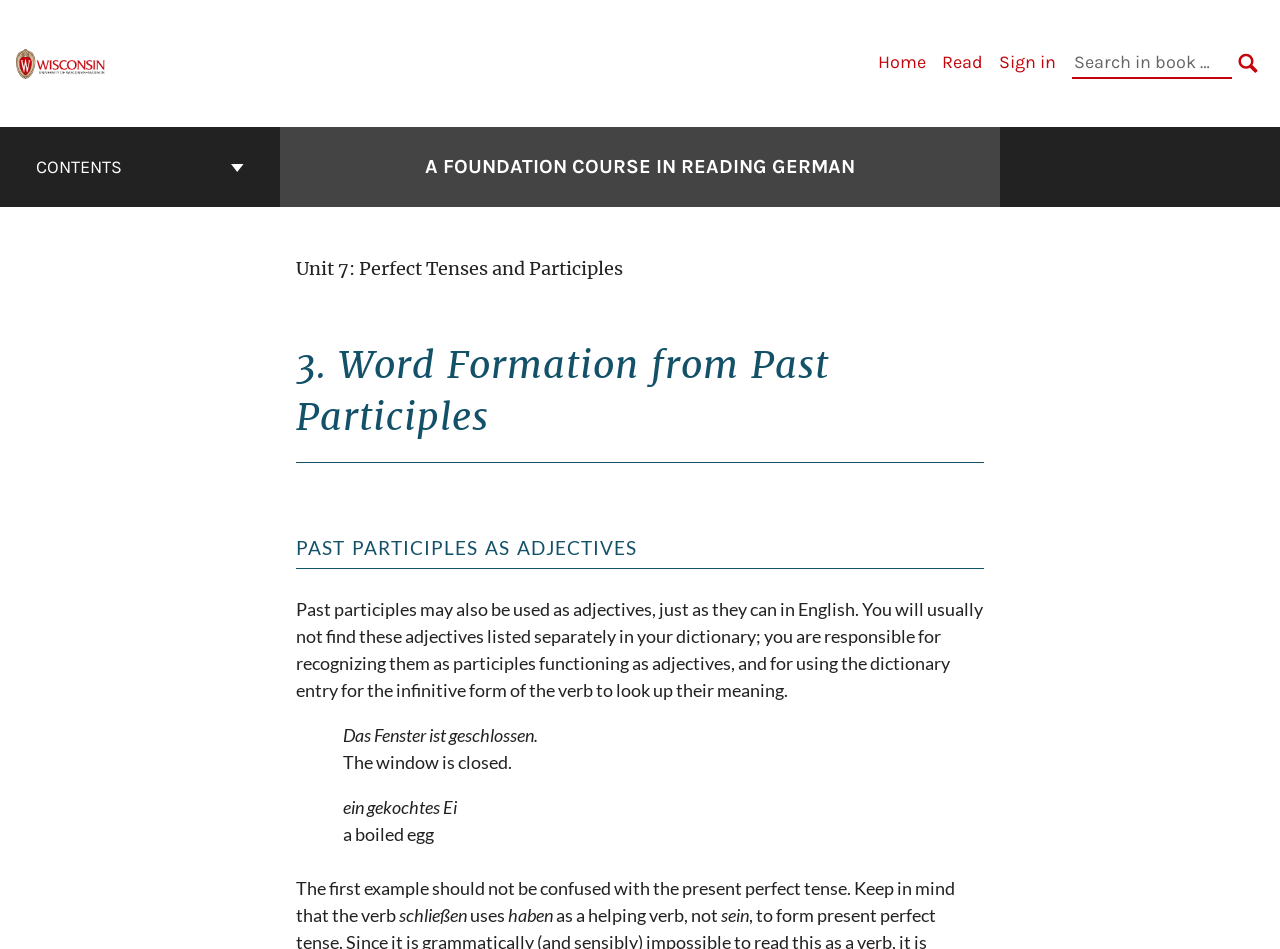What is the purpose of recognizing past participles as adjectives?
Please respond to the question thoroughly and include all relevant details.

The purpose of recognizing past participles as adjectives can be found in the text, where it is stated that 'you are responsible for recognizing them as participles functioning as adjectives, and for using the dictionary entry for the infinitive form of the verb to look up their meaning'.